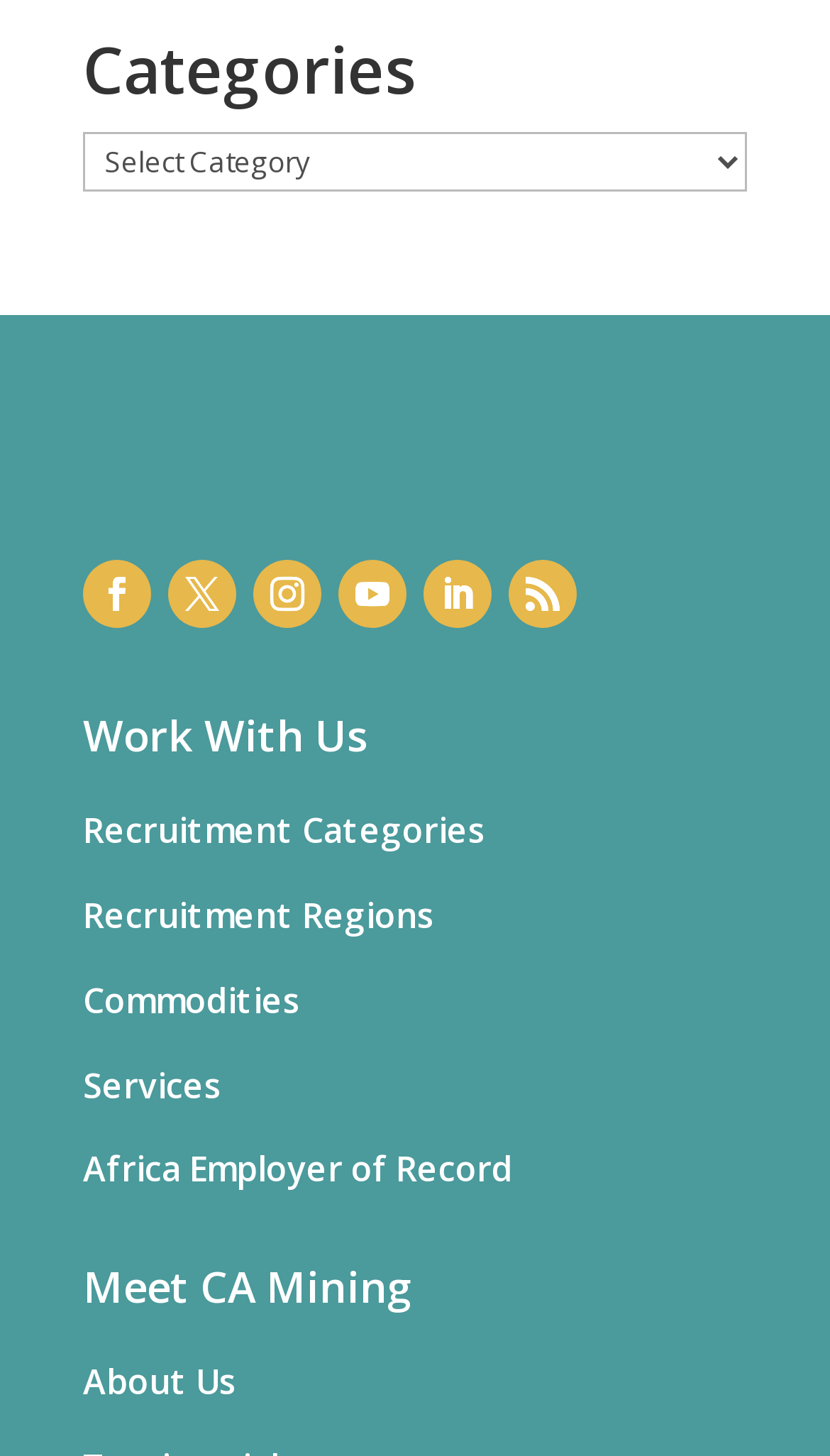Identify the coordinates of the bounding box for the element that must be clicked to accomplish the instruction: "Read about CA Mining".

[0.1, 0.866, 0.9, 0.918]